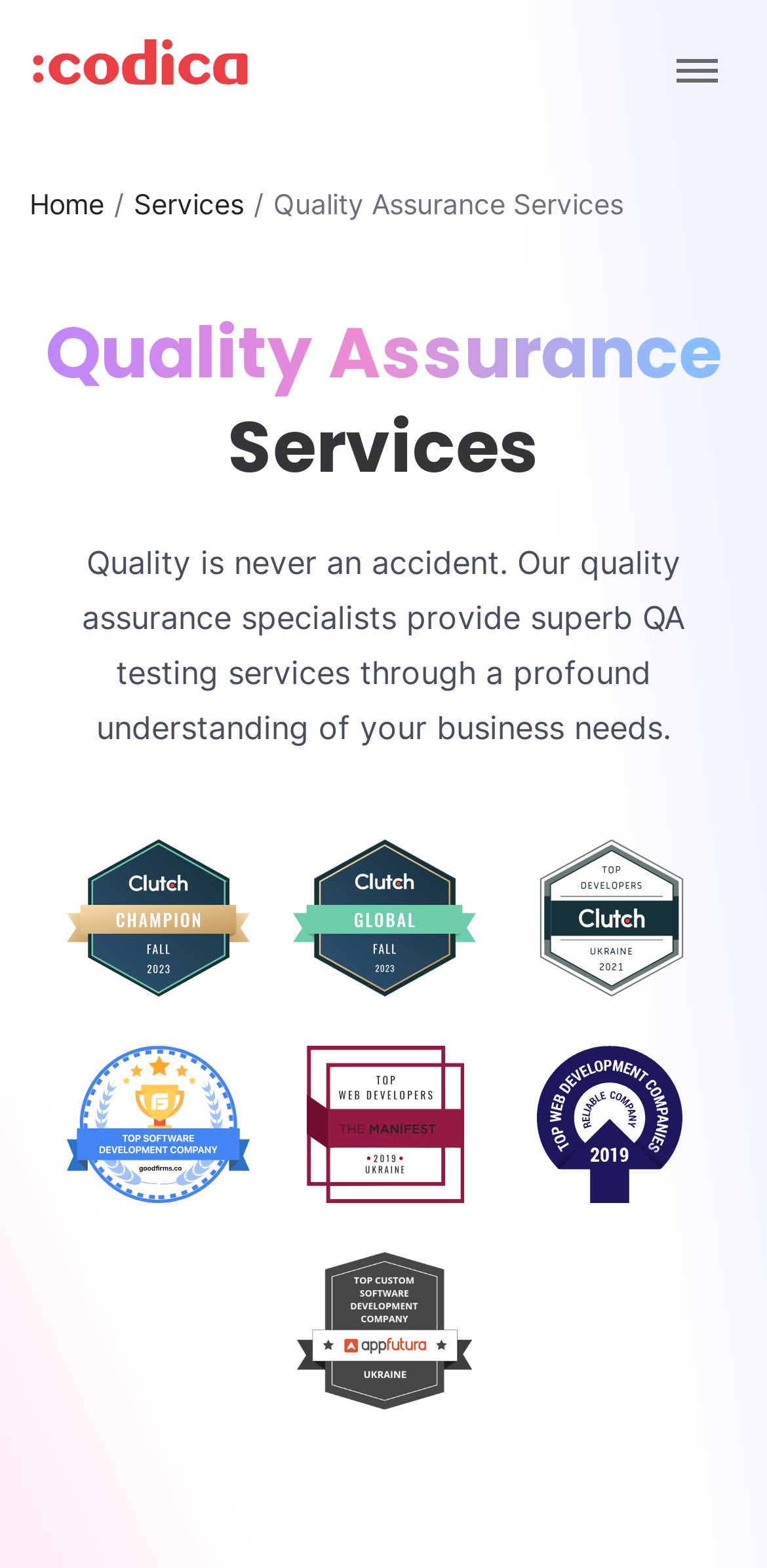Provide a thorough description of the webpage's content and layout.

The webpage is about Quality Assurance Services, specifically highlighting Codica's expertise in delivering top-quality and bug-free software products. 

At the top left corner, there is a Codica logo, which is an image linked to the company's homepage. Next to it, on the top right corner, is a navigation button labeled "Navbar" that expands to a breadcrumb navigation menu. This menu contains three links: "Home", "Services", and "Quality Assurance Services", which is the current page.

Below the navigation menu, there is a prominent heading that reads "Quality Assurance Services". This heading is followed by a paragraph of text that explains the importance of quality assurance in software development, stating that "Quality is never an accident" and highlighting Codica's expertise in providing superb QA testing services.

At the bottom right corner of the page, there is a "Scroll top button" that allows users to quickly scroll back to the top of the page.